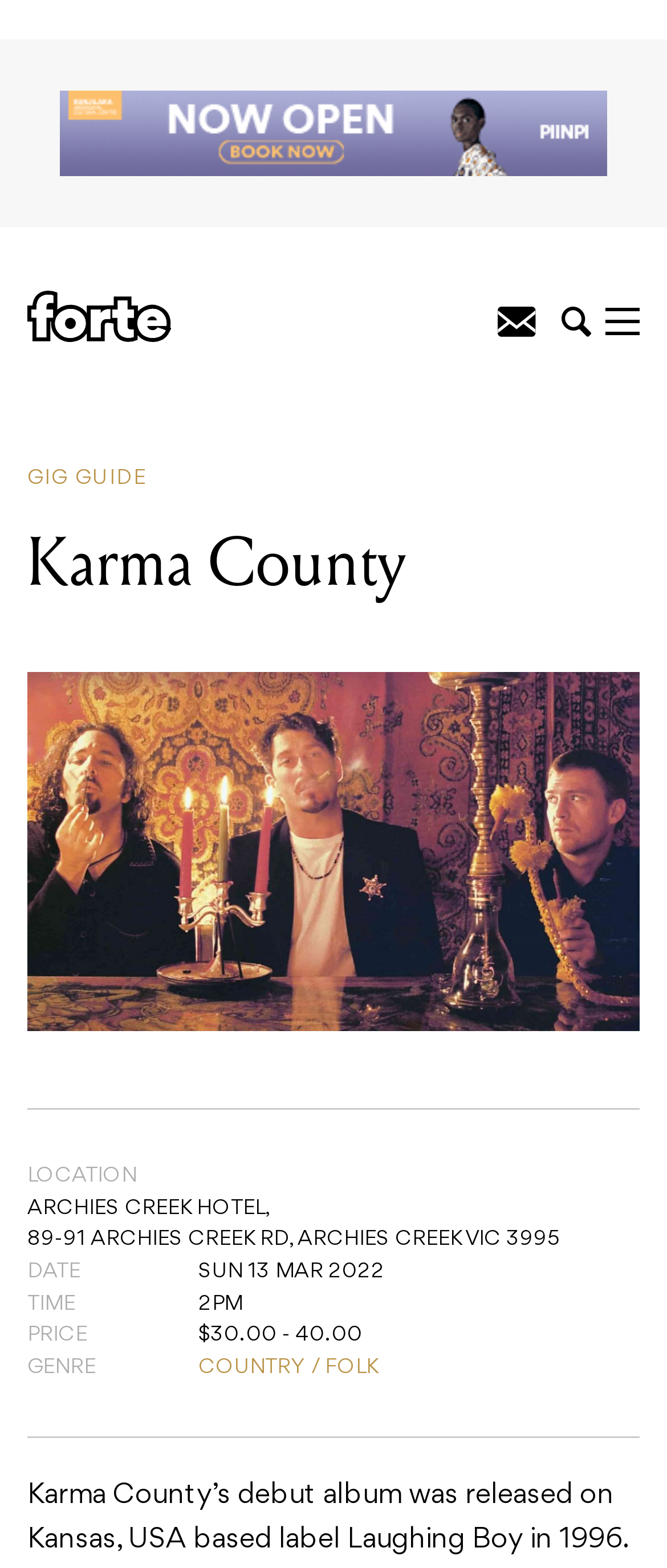Elaborate on the webpage's design and content in a detailed caption.

The webpage is about Karma County, a music group. At the top, there is an advertisement iframe taking up most of the width. Below it, there is a link with an accompanying image on the left side. The text "READING" is displayed prominently, followed by the group's name "Karma County". 

On the left side, there is a menu with links to "GIG GUIDE" and others. The main content starts with a heading "Karma County" that spans almost the entire width. 

Below the heading, there are several sections displaying information about an upcoming event. The first section shows the location, "ARCHIES CREEK HOTEL", with its address. The next sections display the date, time, price, and genre of the event, which is a country/folk concert. 

At the bottom, there is a paragraph of text describing Karma County's debut album, which was released in 1996 on a label based in Kansas, USA. On the right side, there is a link with an icon.